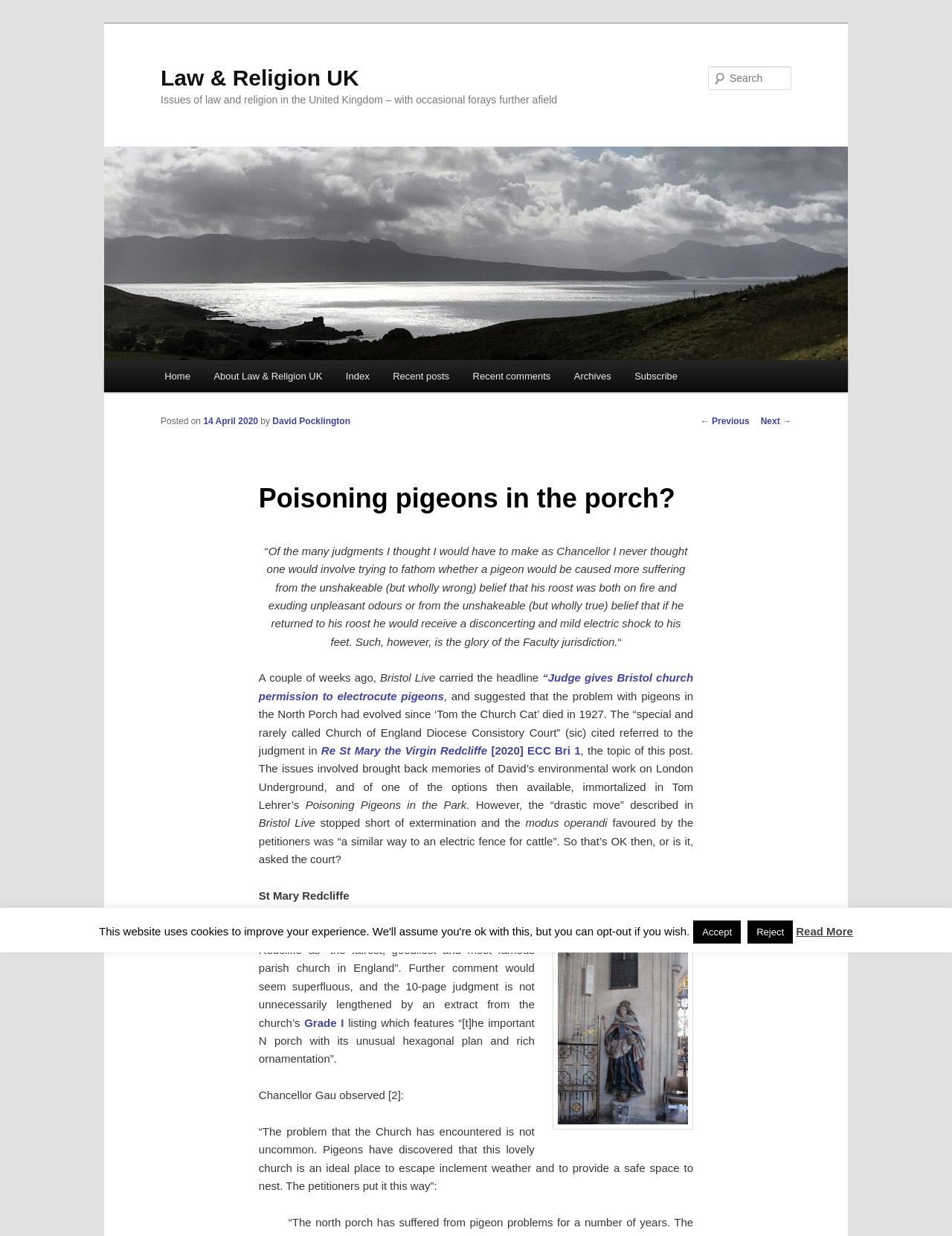Can you pinpoint the bounding box coordinates for the clickable element required for this instruction: "Subscribe to the website"? The coordinates should be four float numbers between 0 and 1, i.e., [left, top, right, bottom].

[0.654, 0.291, 0.724, 0.317]